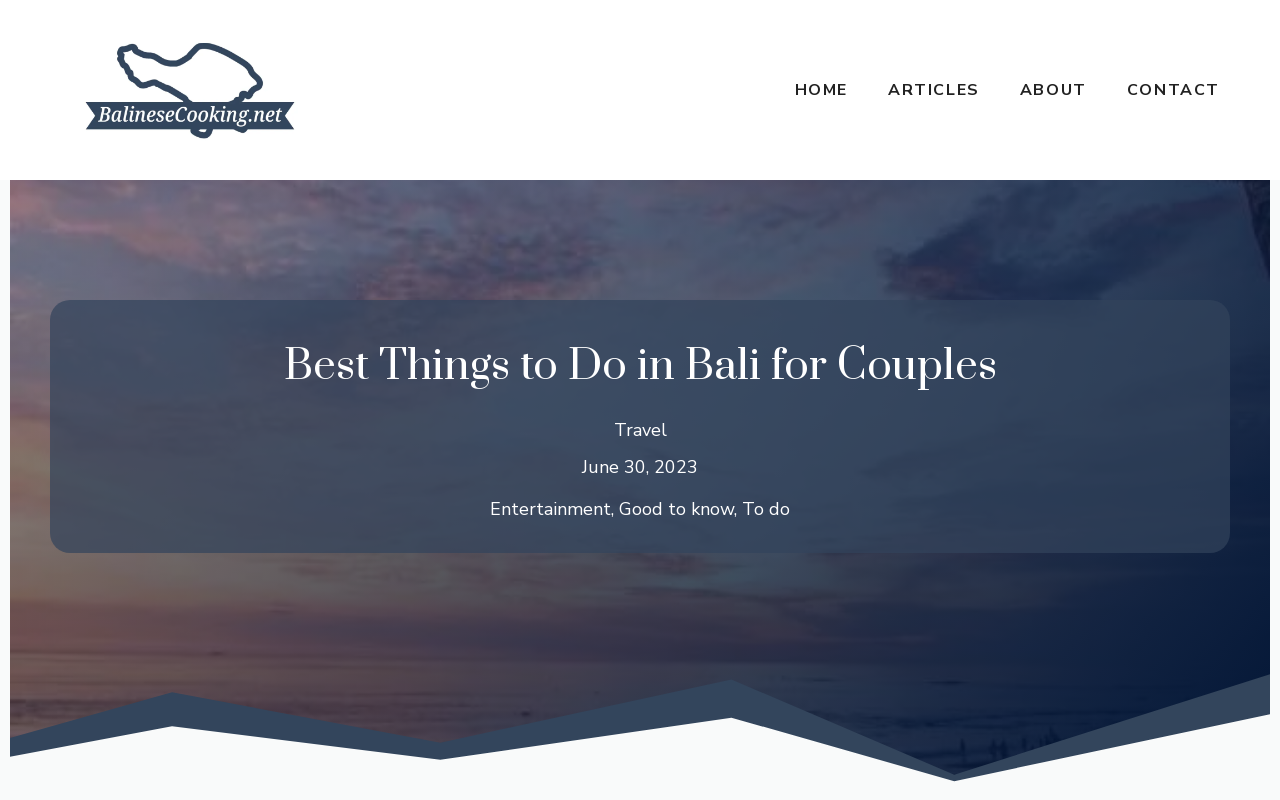Determine the bounding box coordinates for the area that should be clicked to carry out the following instruction: "click the Balinese Cooking link".

[0.031, 0.095, 0.266, 0.125]